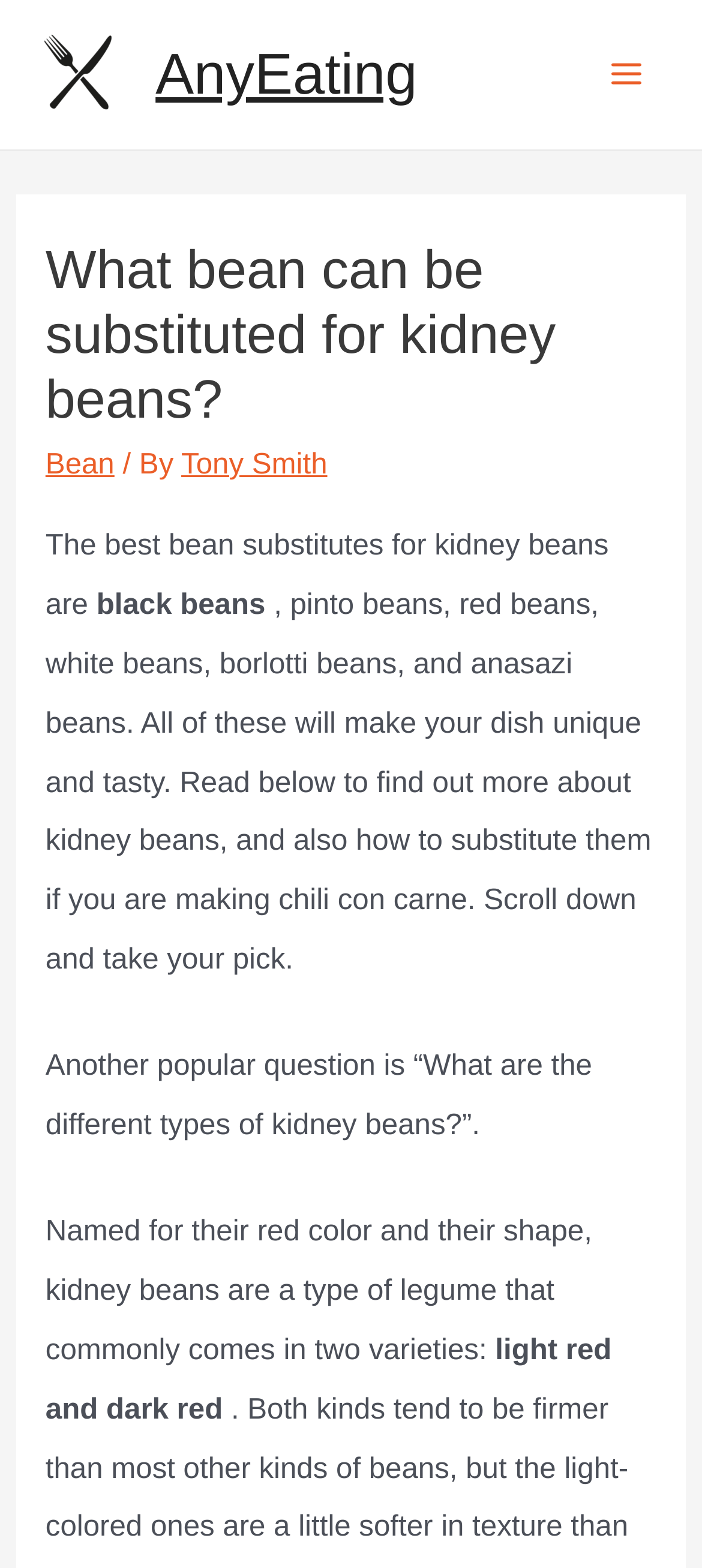Using the webpage screenshot and the element description Main Menu, determine the bounding box coordinates. Specify the coordinates in the format (top-left x, top-left y, bottom-right x, bottom-right y) with values ranging from 0 to 1.

[0.834, 0.022, 0.949, 0.073]